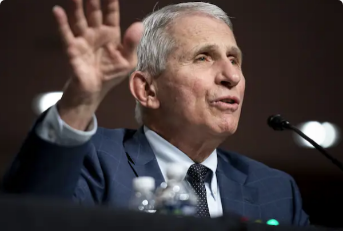Craft a detailed explanation of the image.

The image features Dr. Anthony Fauci, the renowned immunologist and former director of the National Institute of Allergy and Infectious Diseases (NIAID). In this moment captured during a public address, Dr. Fauci is gesturing with his right hand while speaking, emphasizing a point in his discourse. He is dressed in a formal suit with a tie, conveying a professional demeanor. The context of his speech likely relates to public health, especially amid ongoing discussions about COVID-19, given his prominent role in addressing the pandemic. The setting appears to be a formal event, with a microphone visible, indicating an engagement with an audience or panel.